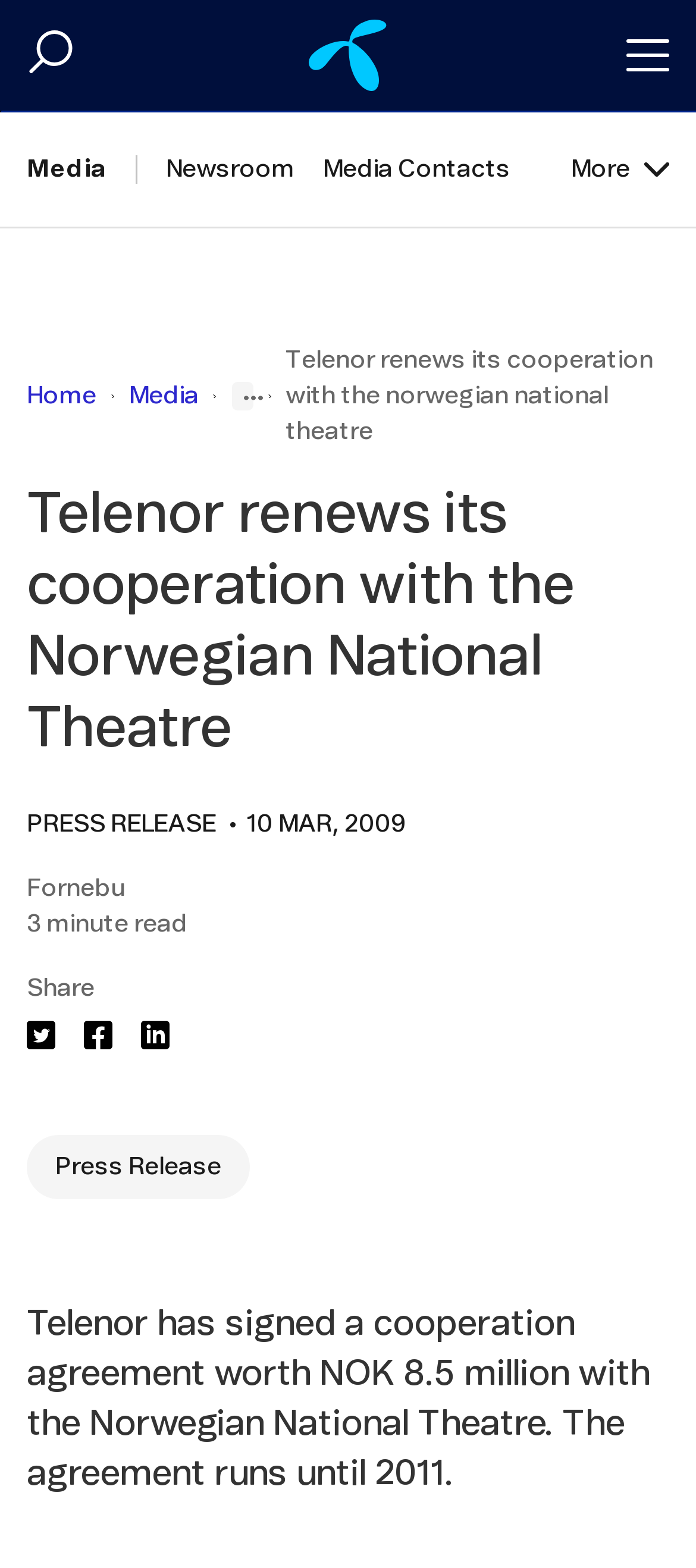Construct a comprehensive description capturing every detail on the webpage.

The webpage is about Telenor's cooperation with the Norwegian National Theatre. At the top, there is a logo image on the left and a link to the company's main page on the right. Below this, there is a horizontal separator line. 

The main content area is divided into two sections. On the left, there are five links: "Media", "Newsroom", "Media Contacts", "More", and "Gallery". The "More" link has a dropdown menu. On the right, there is a heading that reads "Telenor renews its cooperation with the Norwegian National Theatre" followed by a press release link and a time stamp "10 MAR, 2009". 

Below this, there is a brief summary of the press release, which states that Telenor has signed a cooperation agreement worth NOK 8.5 million with the Norwegian National Theatre. The agreement runs until 2011. 

On the bottom left, there is a section about sharing the press release on social media platforms, including Twitter, Facebook, and LinkedIn. 

At the very bottom, there is a section about cookies on the website, which explains how the website uses cookies and provides links to read more and adjust cookie settings. There are also buttons to deny or accept cookies.